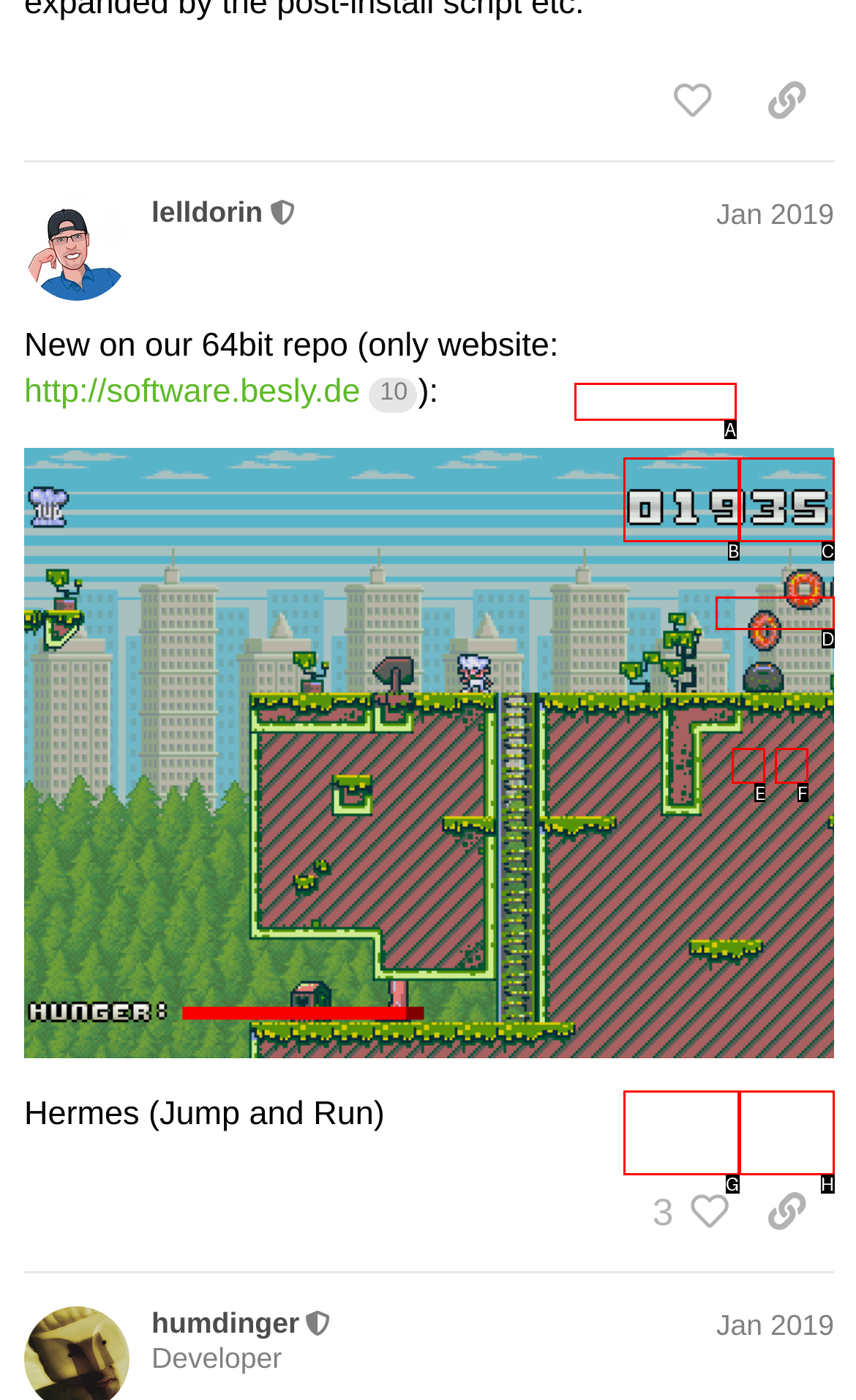Given the description: title="go to the quoted post"
Identify the letter of the matching UI element from the options.

F